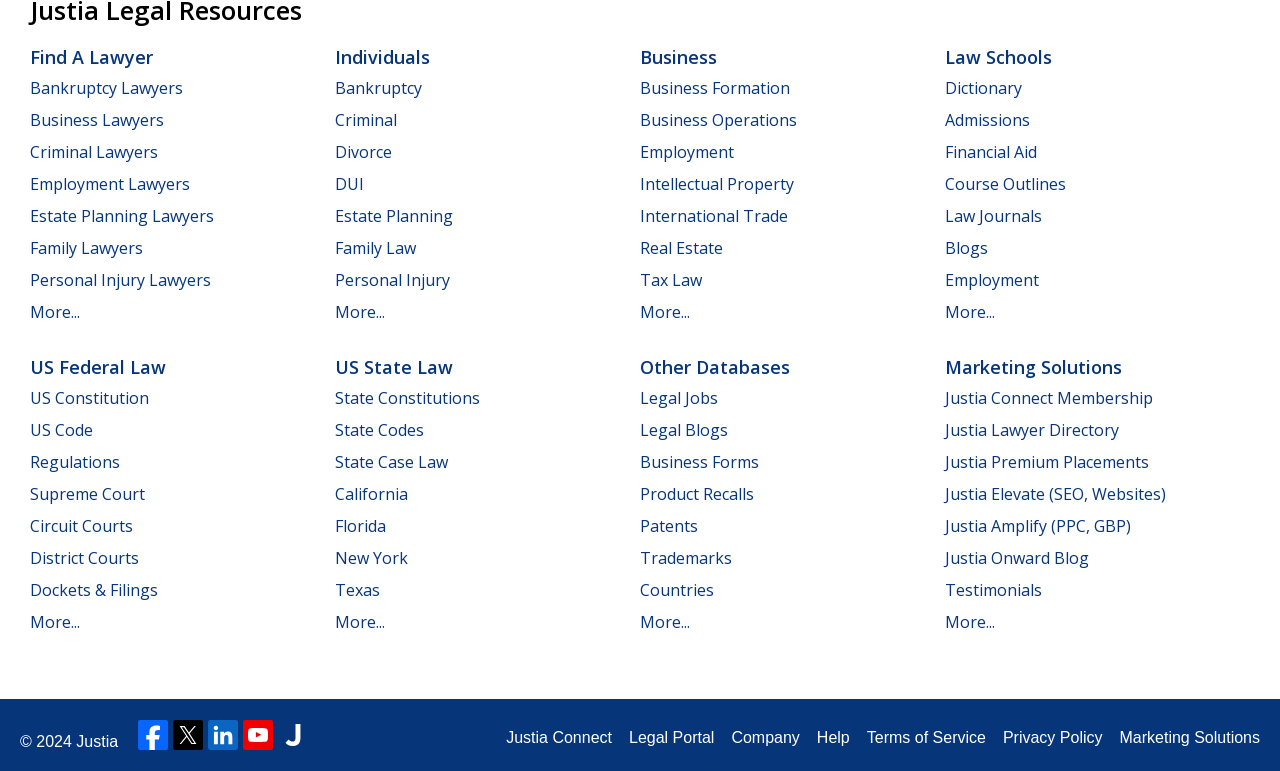Respond to the question with just a single word or phrase: 
What is the last link under 'US Federal Law'?

More...